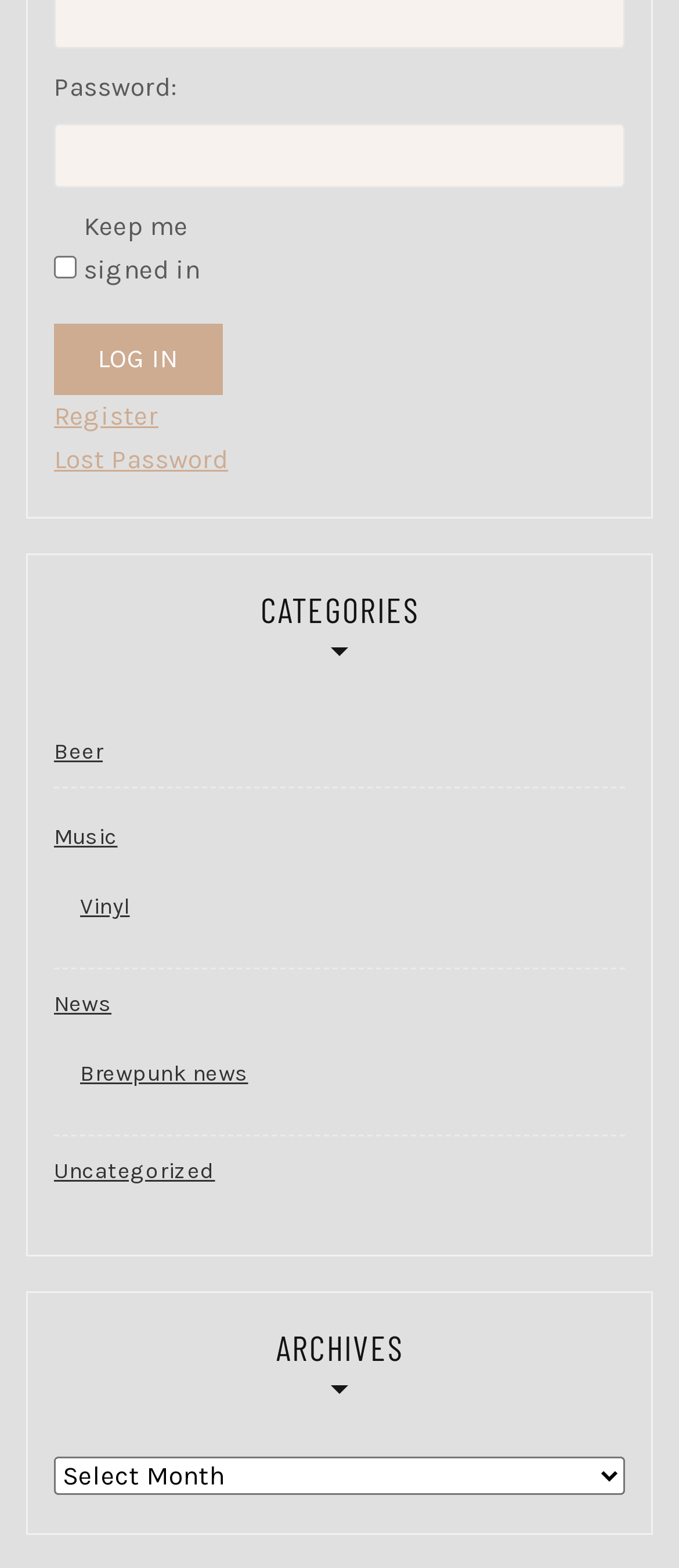Pinpoint the bounding box coordinates of the clickable element to carry out the following instruction: "Enter password."

[0.079, 0.079, 0.921, 0.12]